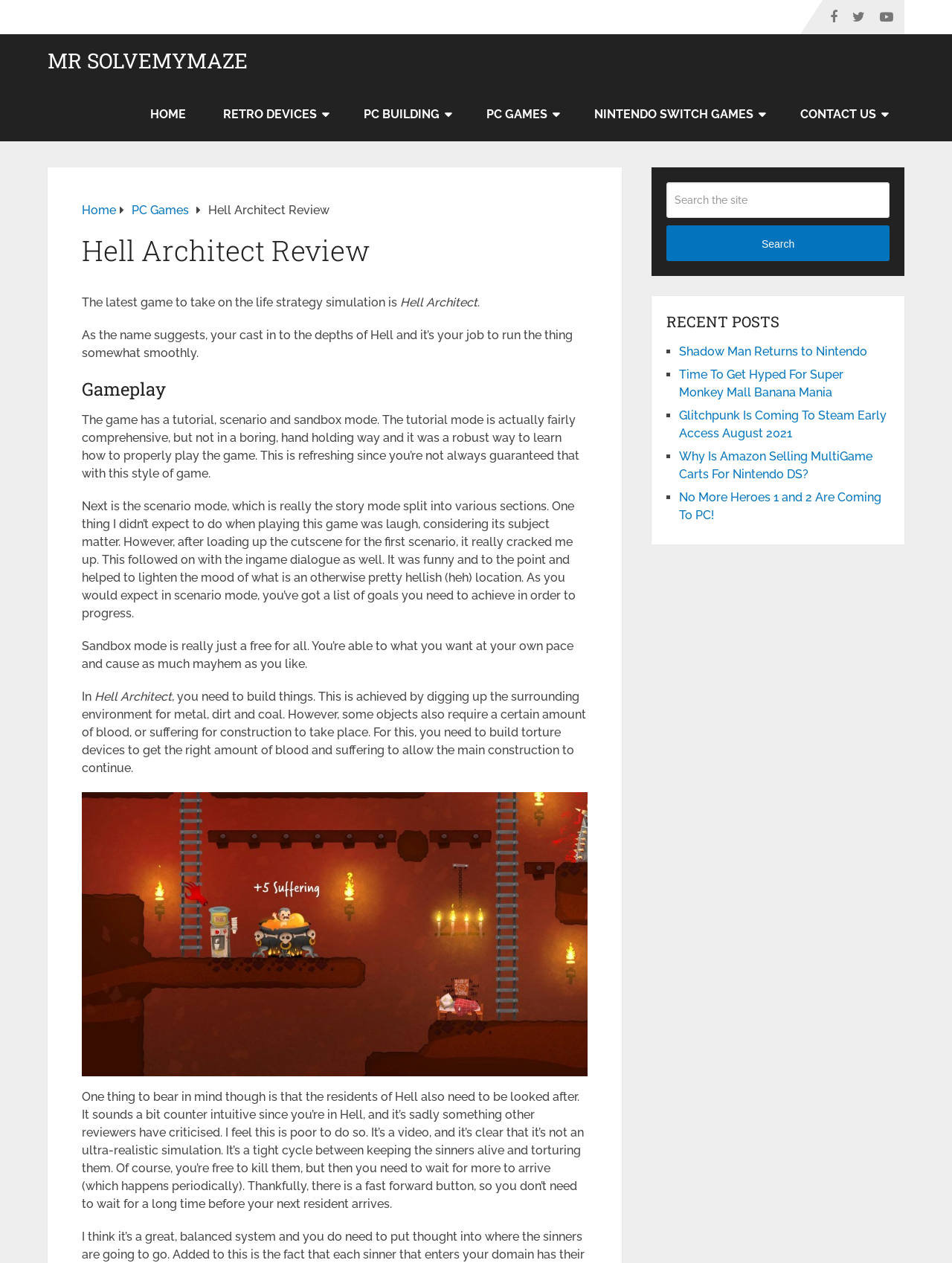Please identify the bounding box coordinates of the clickable element to fulfill the following instruction: "Click the Home link". The coordinates should be four float numbers between 0 and 1, i.e., [left, top, right, bottom].

[0.138, 0.069, 0.215, 0.112]